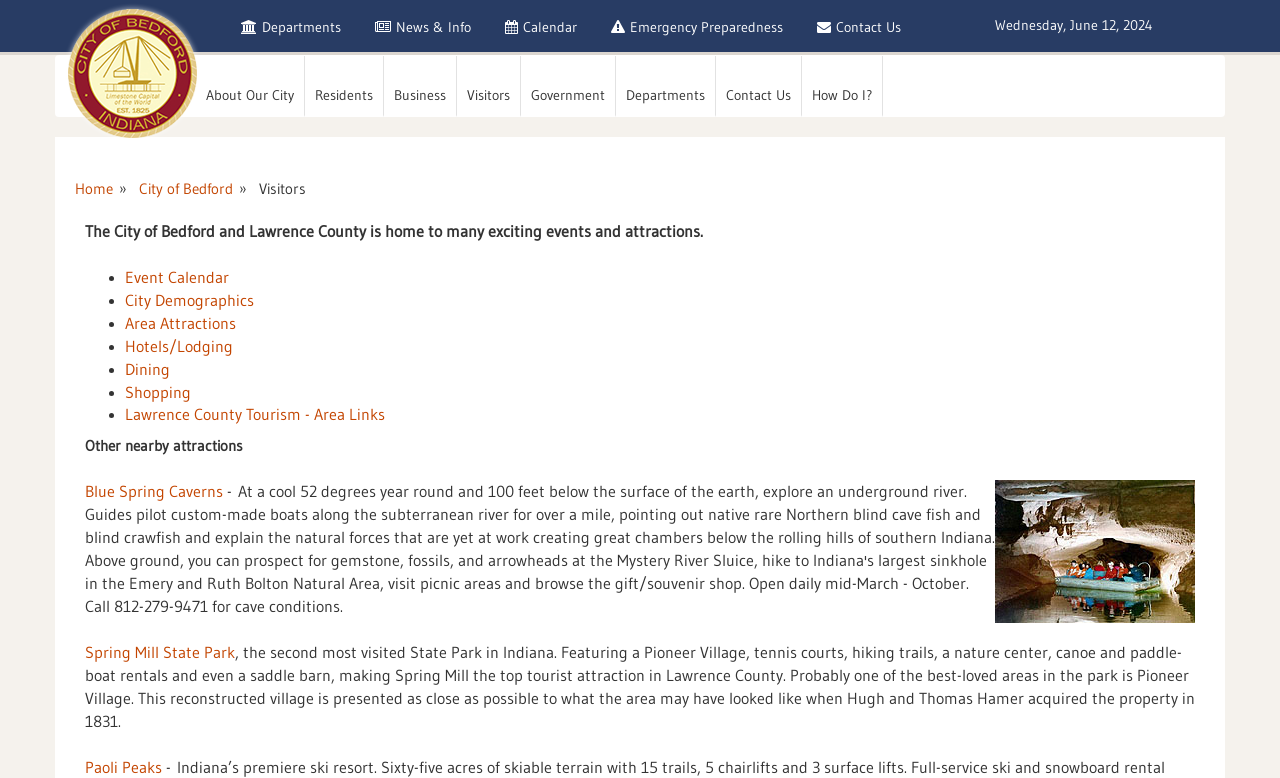Specify the bounding box coordinates (top-left x, top-left y, bottom-right x, bottom-right y) of the UI element in the screenshot that matches this description: About Our City

[0.153, 0.072, 0.238, 0.15]